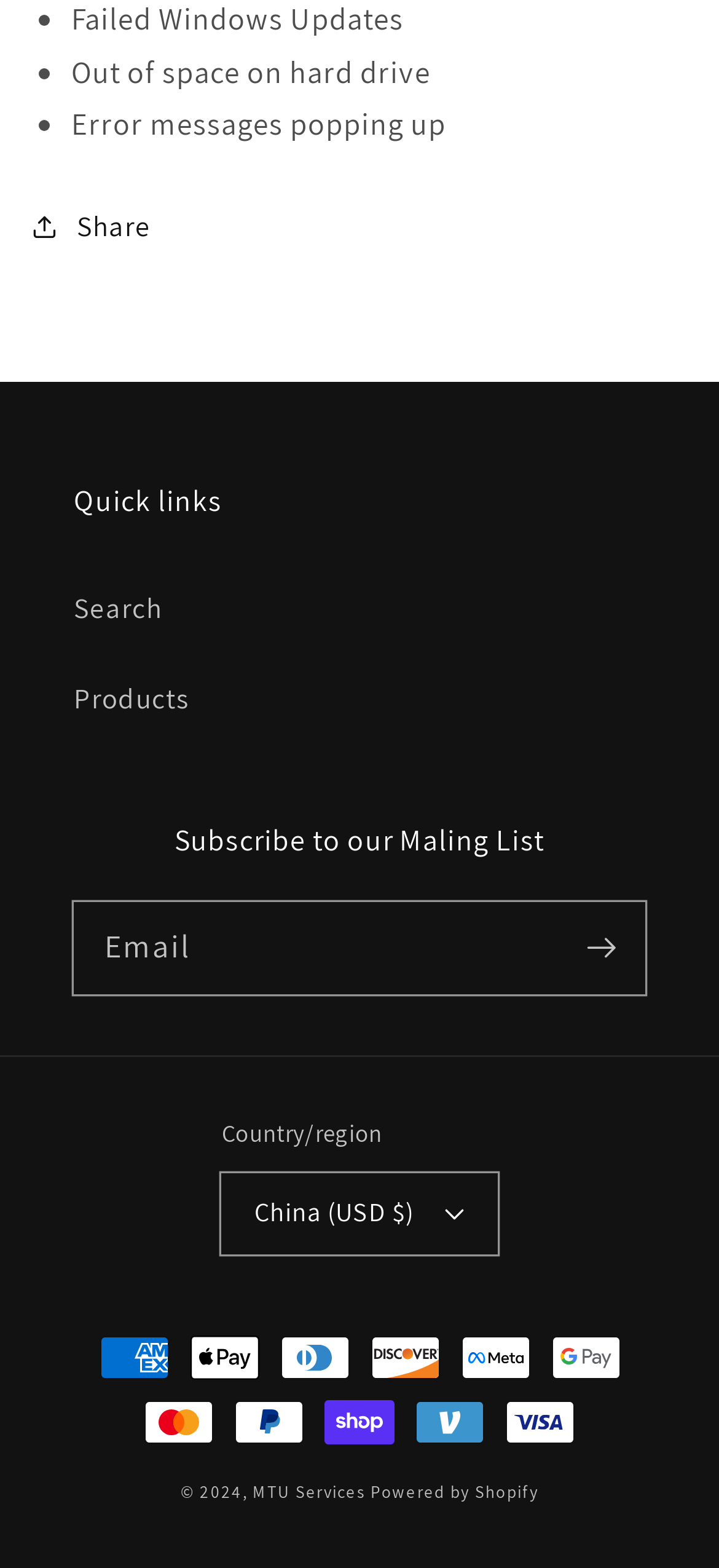Specify the bounding box coordinates (top-left x, top-left y, bottom-right x, bottom-right y) of the UI element in the screenshot that matches this description: PlanYourHoliday

None